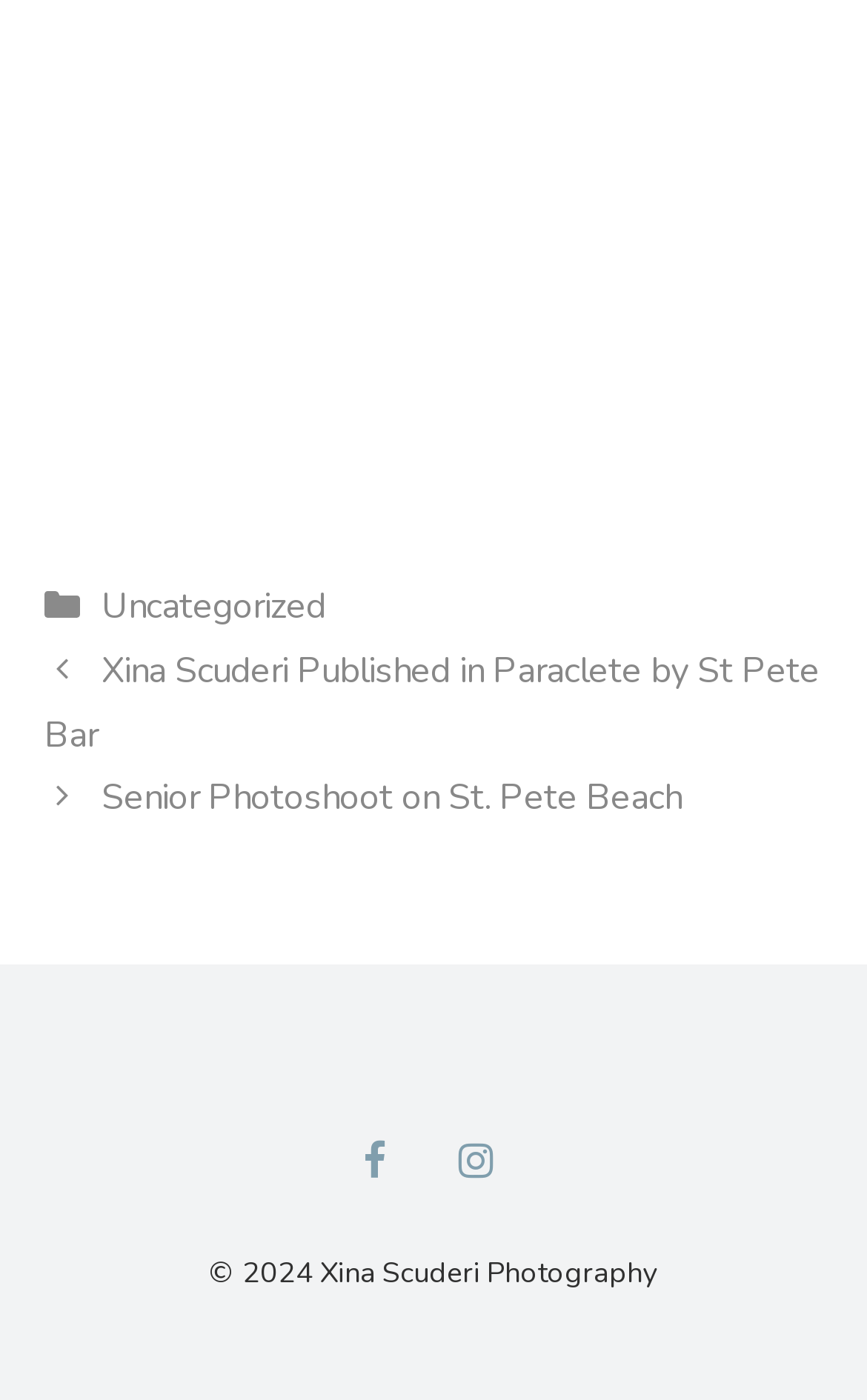What is the category of the first post?
Based on the image, please offer an in-depth response to the question.

I found the category 'Uncategorized' next to the 'Categories' text in the footer section, which is likely to be the category of the first post.